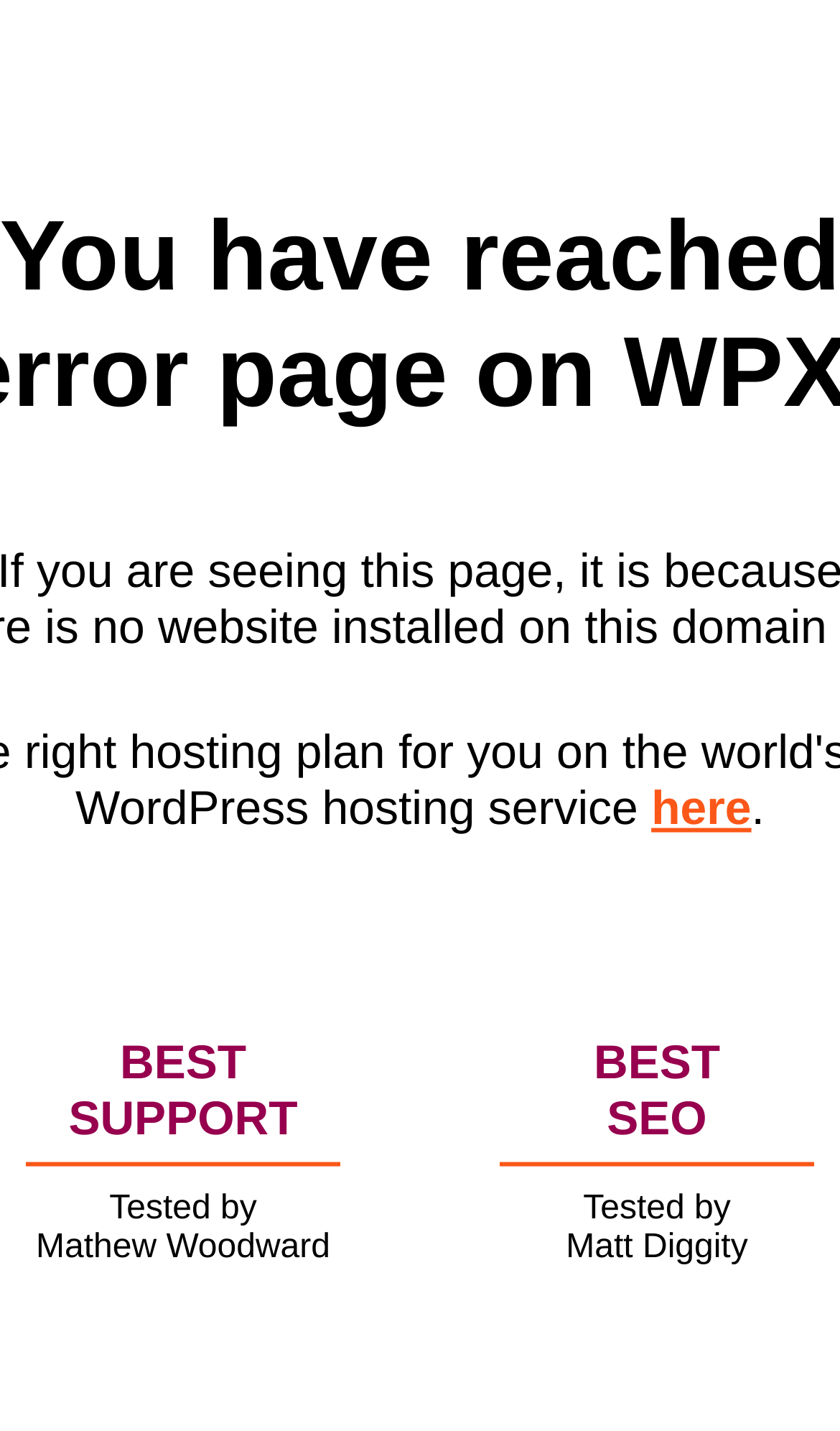Construct a comprehensive description capturing every detail on the webpage.

The webpage appears to be a comparison or review page for WordPress hosting services. At the top, there is a heading that reads "WordPress hosting service" with a link to "here" next to it. 

Below the heading, there are two columns of text. The left column has three lines of text: "BEST", "SUPPORT", and "Tested by Mathew Woodward". The right column has similar text: "BEST", "SEO", and "Tested by Matt Diggity". The text in both columns is aligned vertically, with the "BEST" labels at the top, followed by the category labels ("SUPPORT" and "SEO"), and then the names of the testers (Mathew Woodward and Matt Diggity).